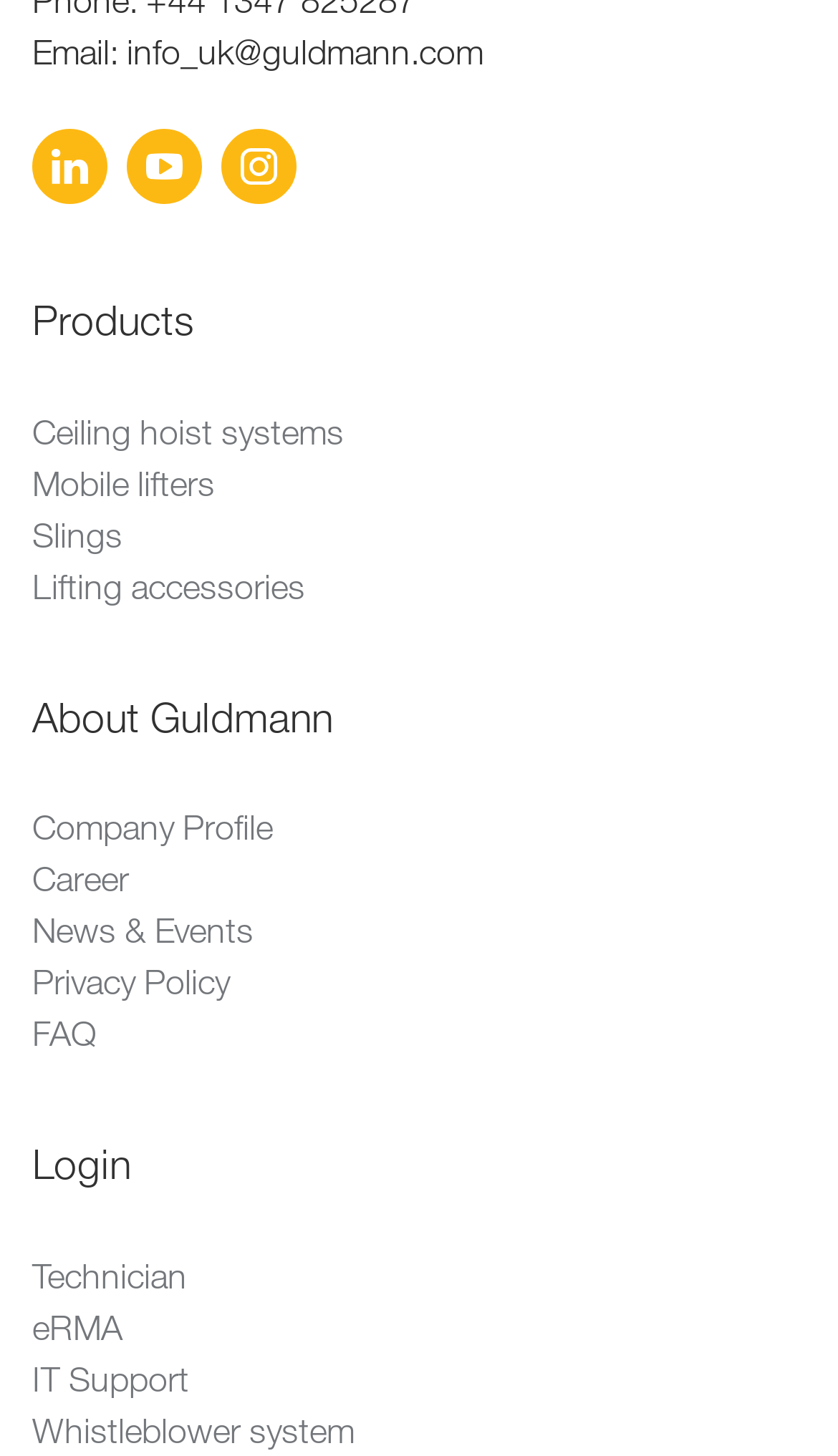Pinpoint the bounding box coordinates of the area that must be clicked to complete this instruction: "Leave a comment".

None